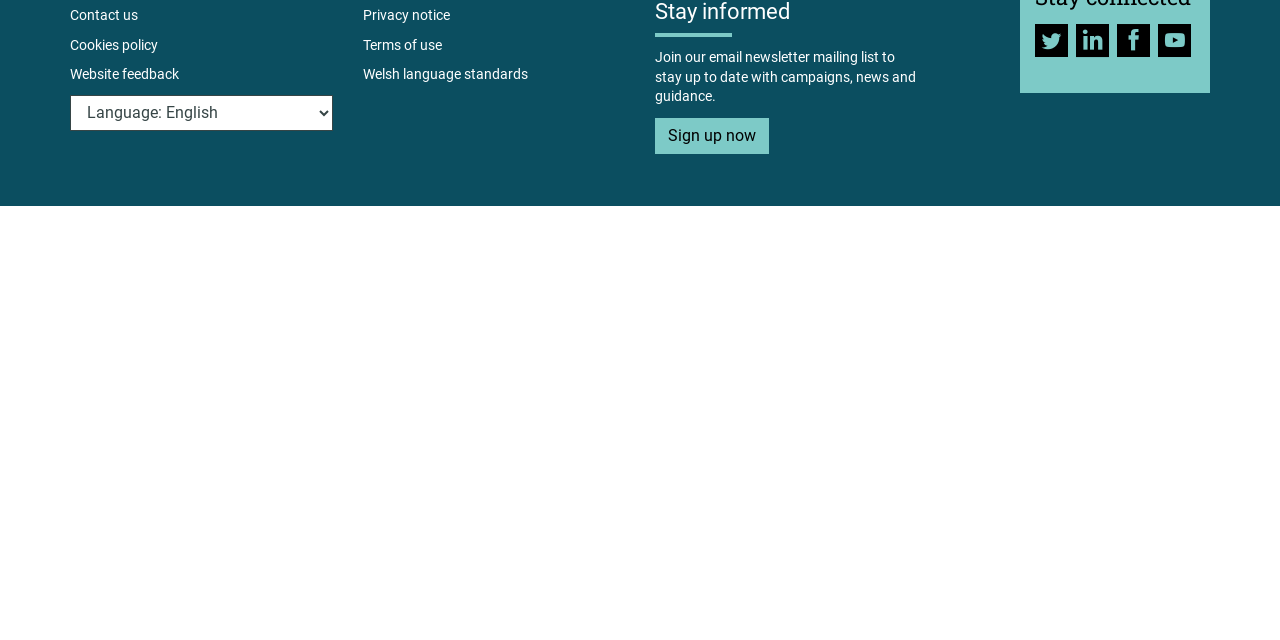Identify the bounding box for the UI element described as: "Twitter". The coordinates should be four float numbers between 0 and 1, i.e., [left, top, right, bottom].

[0.809, 0.037, 0.834, 0.098]